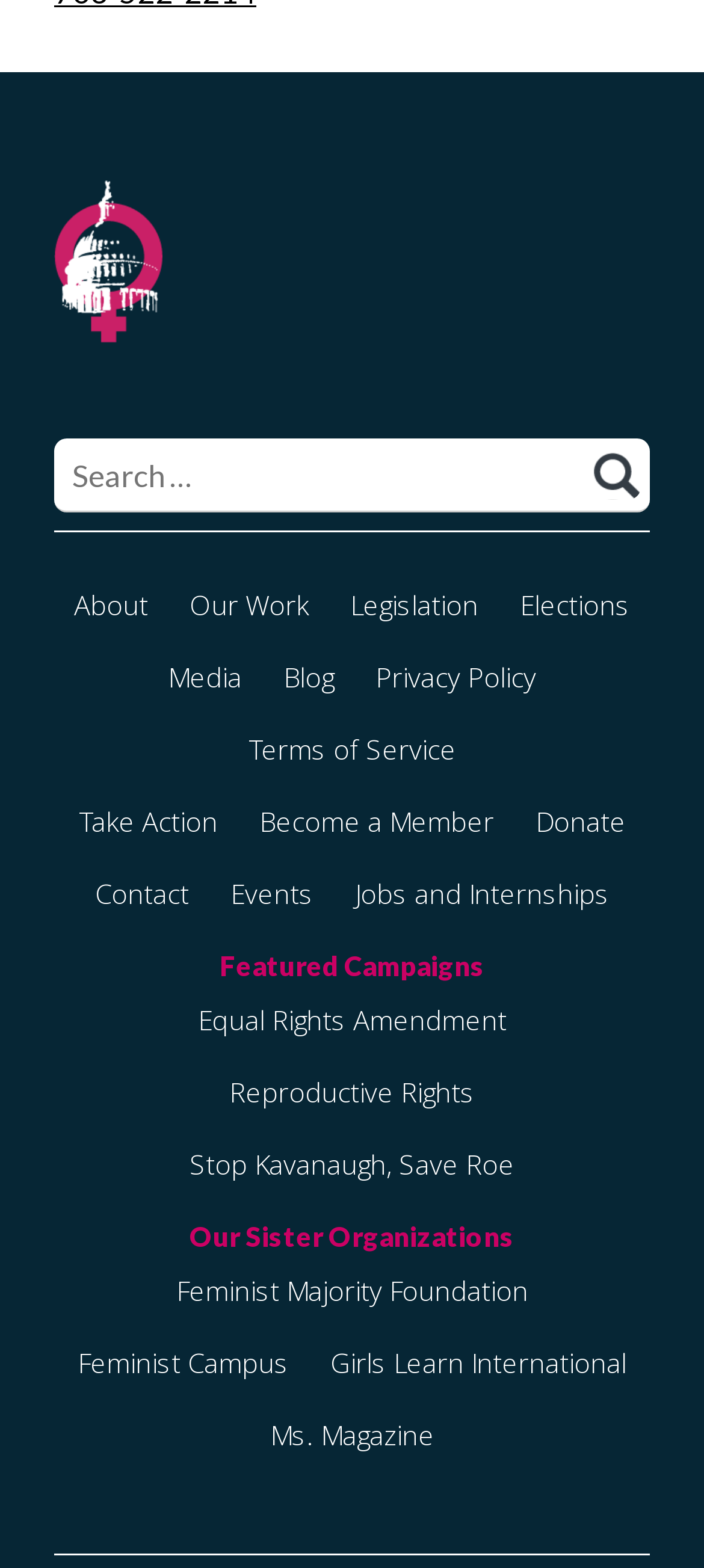Please identify the bounding box coordinates of the element on the webpage that should be clicked to follow this instruction: "Donate to the cause". The bounding box coordinates should be given as four float numbers between 0 and 1, formatted as [left, top, right, bottom].

[0.76, 0.512, 0.888, 0.535]